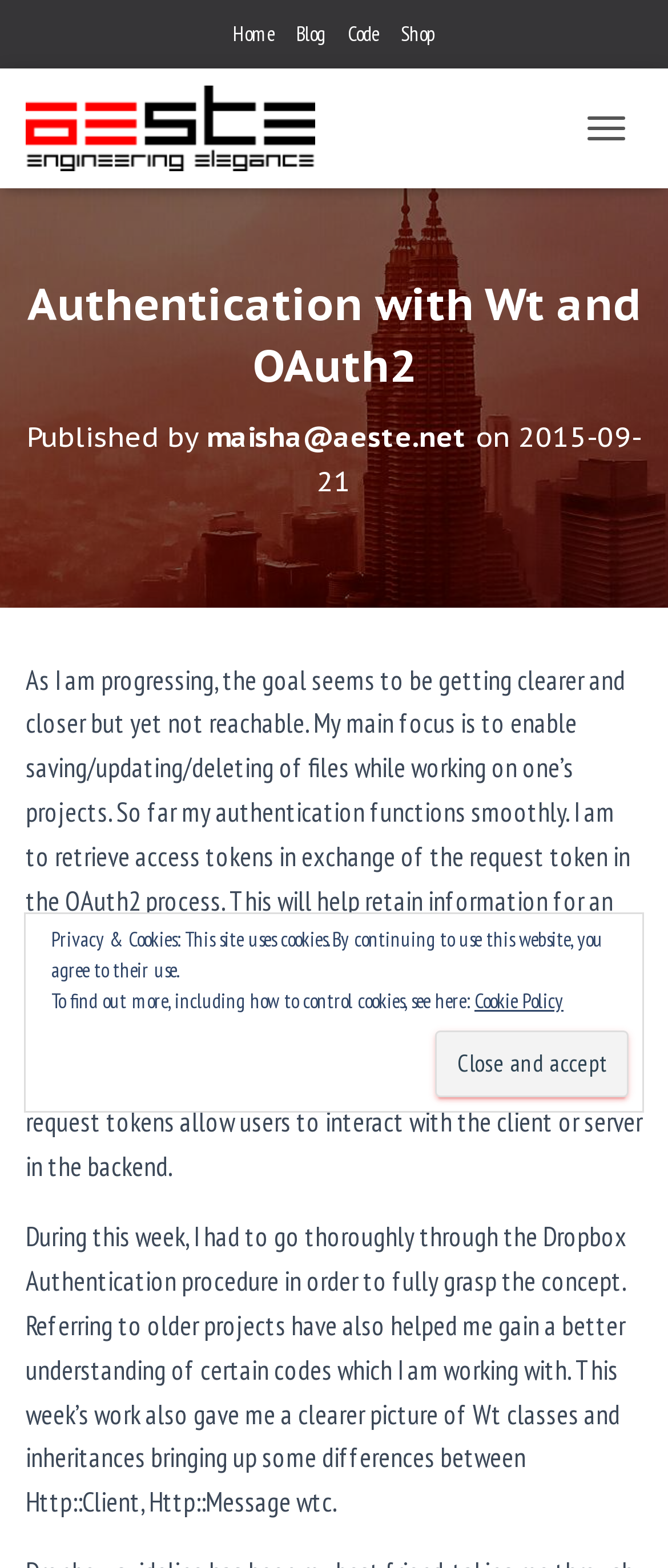Please provide a one-word or phrase answer to the question: 
What is the author's email address?

maisha@aeste.net